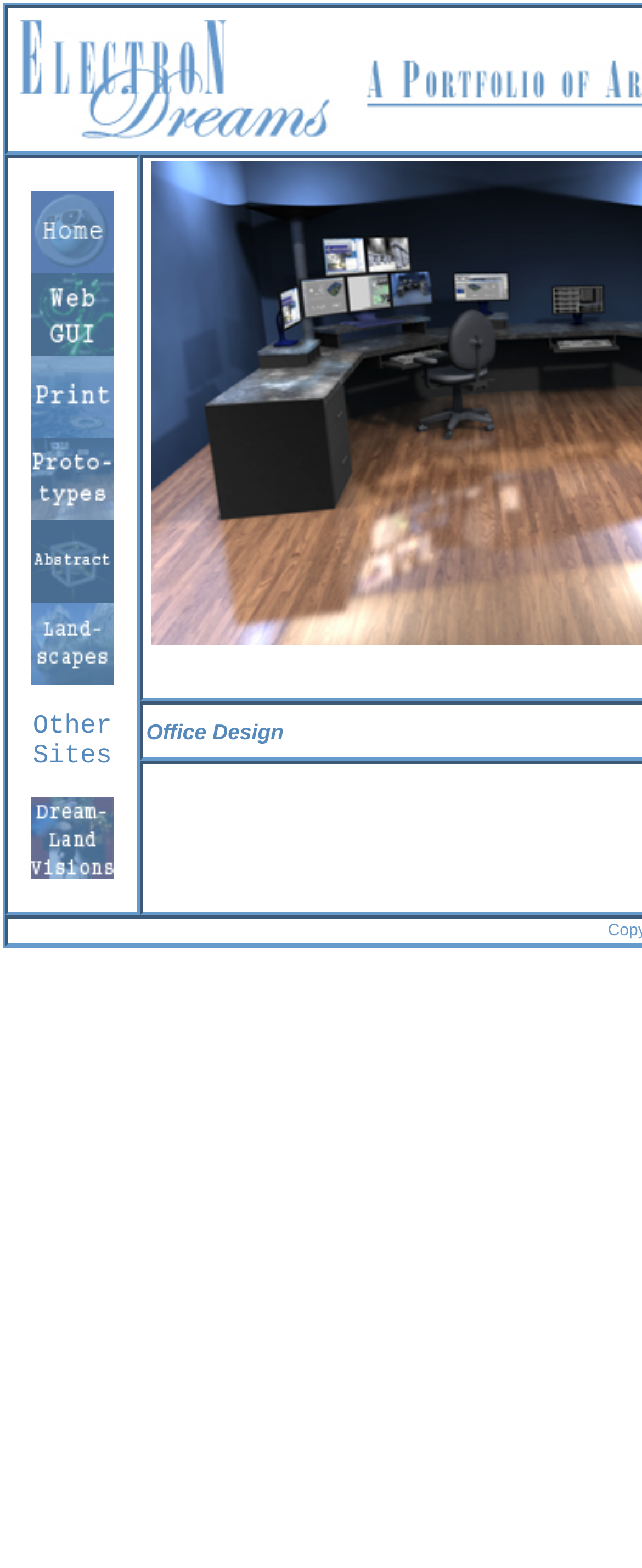Mark the bounding box of the element that matches the following description: "Main Menu".

None